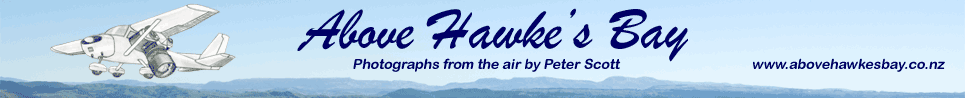Who is the photographer featured in the image?
Please answer the question with as much detail and depth as you can.

The text below the title of the banner reads 'Photographs from the air by Peter Scott', indicating that Peter Scott is the photographer whose work is being showcased in the image.